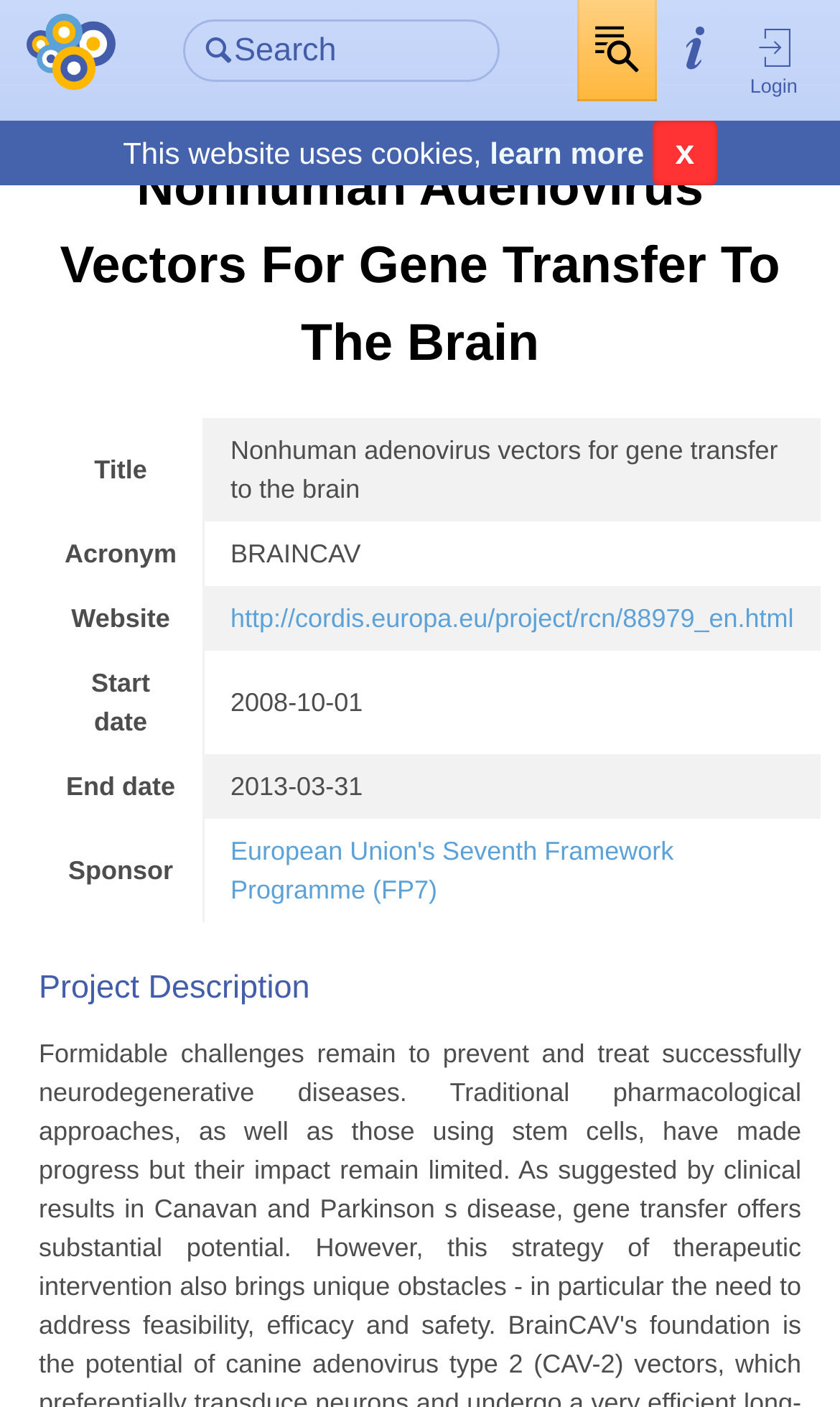Determine the bounding box coordinates of the target area to click to execute the following instruction: "Click on BIRTH INJURY."

None